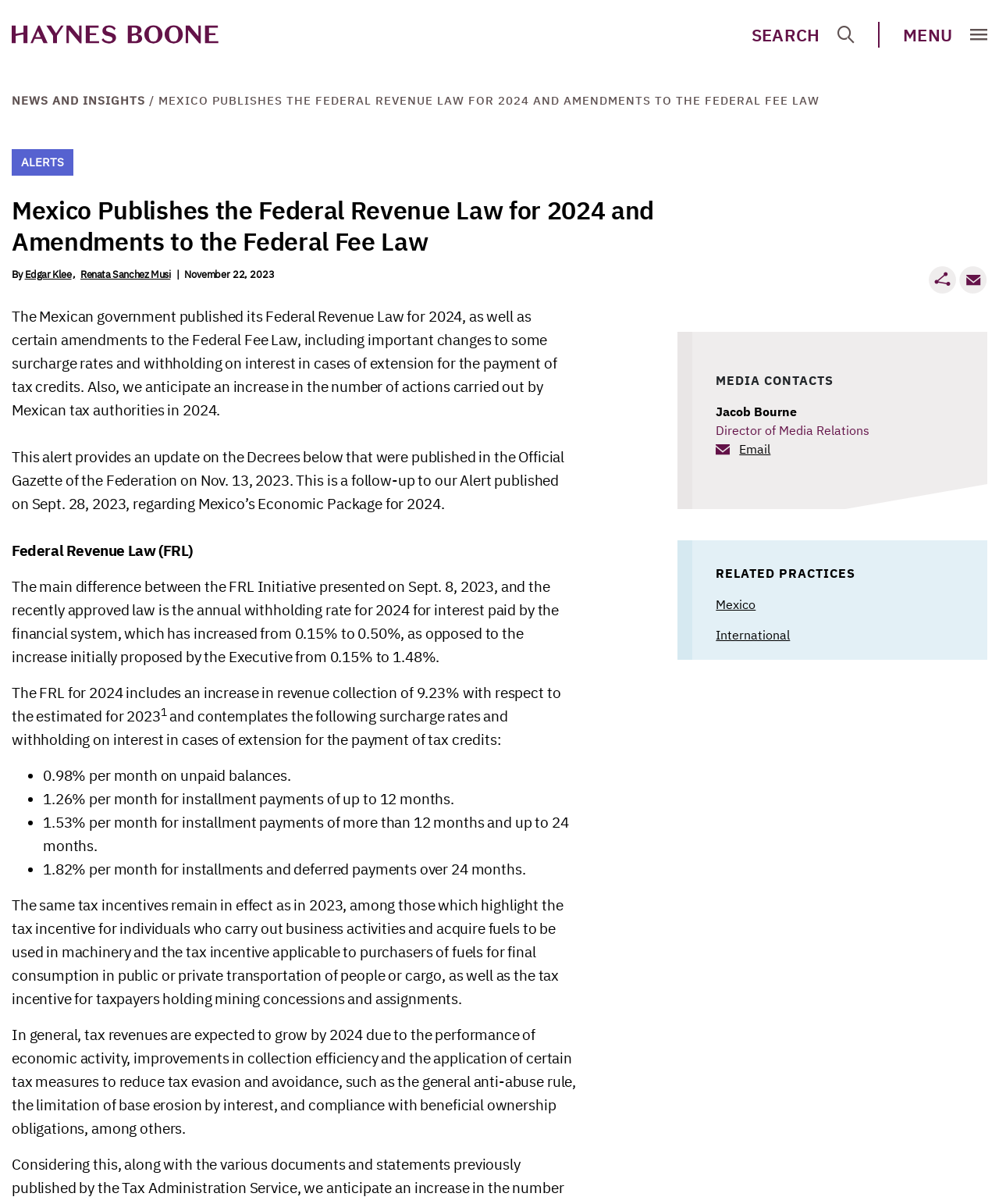Pinpoint the bounding box coordinates of the area that should be clicked to complete the following instruction: "Click on the Haynes Boone link". The coordinates must be given as four float numbers between 0 and 1, i.e., [left, top, right, bottom].

[0.012, 0.02, 0.219, 0.037]